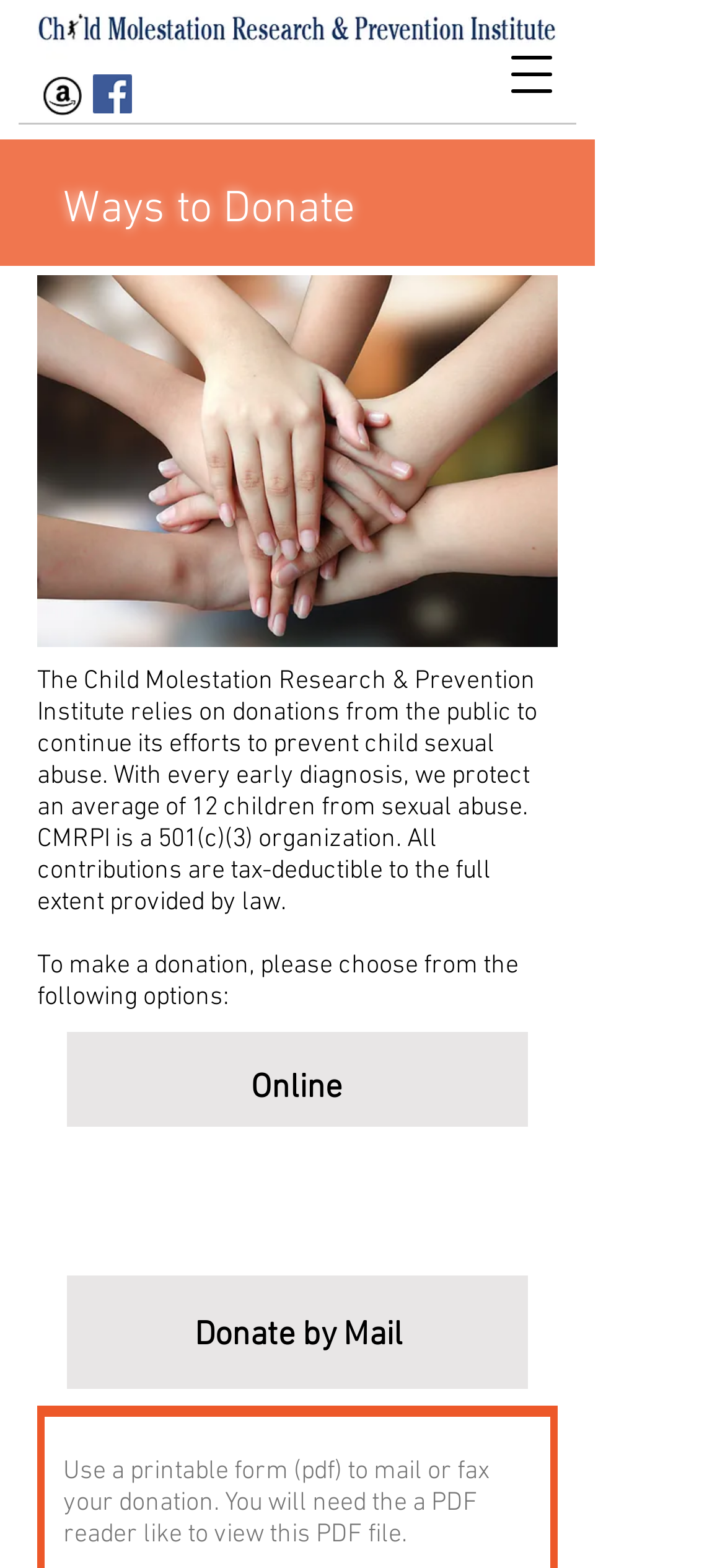Please determine the bounding box coordinates, formatted as (top-left x, top-left y, bottom-right x, bottom-right y), with all values as floating point numbers between 0 and 1. Identify the bounding box of the region described as: aria-label="Open navigation menu"

[0.669, 0.018, 0.797, 0.077]